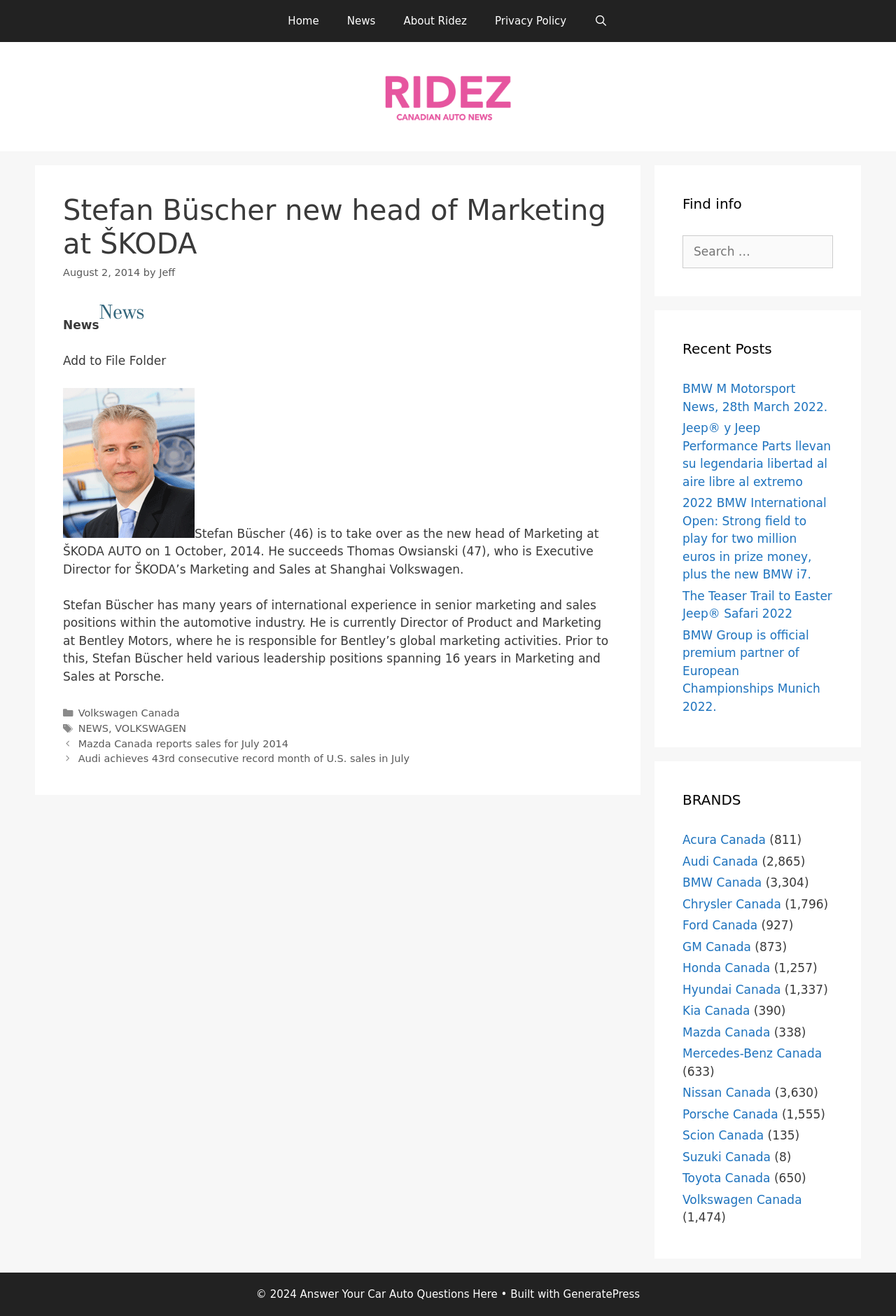Please locate the bounding box coordinates for the element that should be clicked to achieve the following instruction: "Explore the BMW Canada brand". Ensure the coordinates are given as four float numbers between 0 and 1, i.e., [left, top, right, bottom].

[0.762, 0.665, 0.85, 0.676]